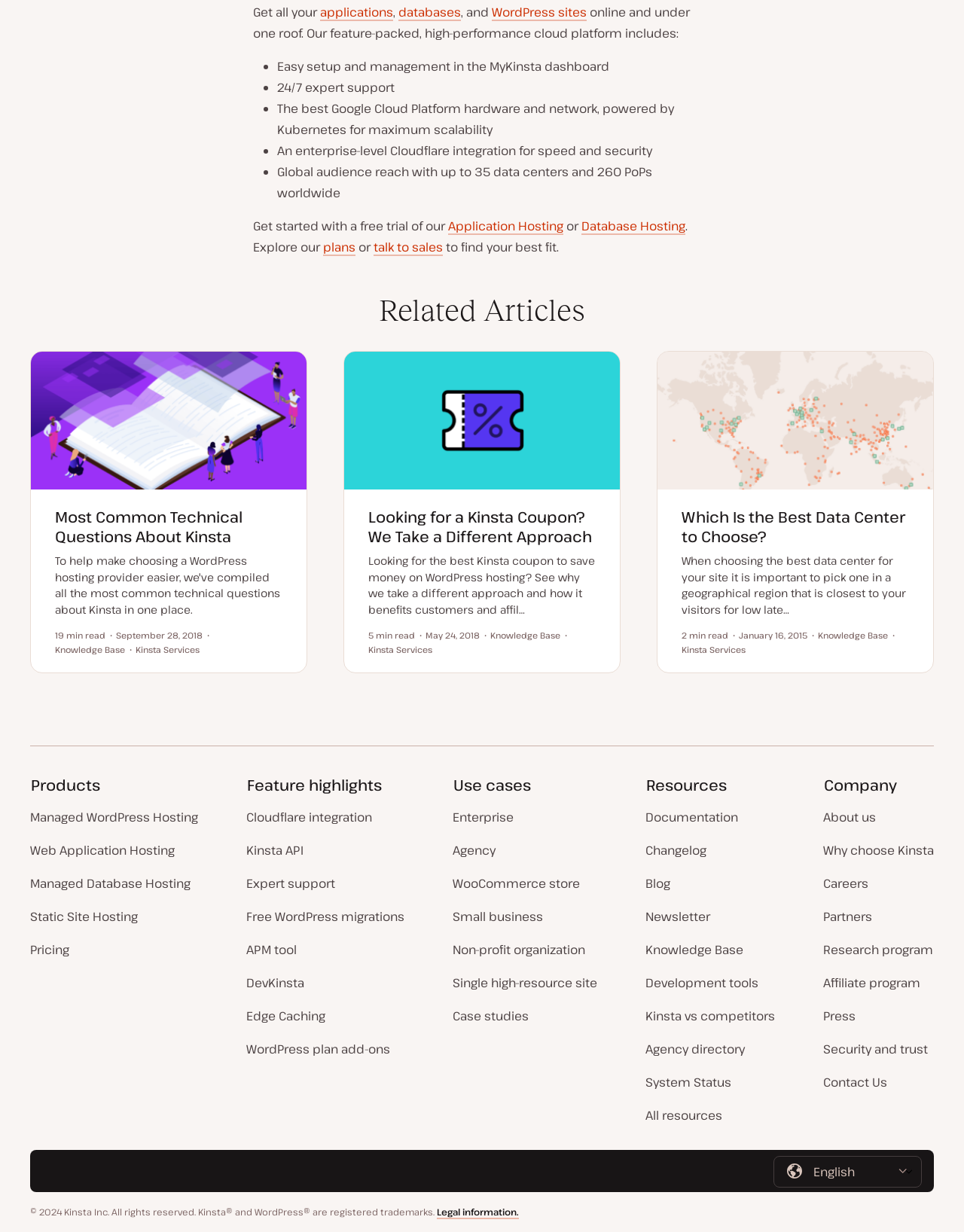Provide the bounding box coordinates, formatted as (top-left x, top-left y, bottom-right x, bottom-right y), with all values being floating point numbers between 0 and 1. Identify the bounding box of the UI element that matches the description: WooCommerce store

[0.47, 0.708, 0.602, 0.726]